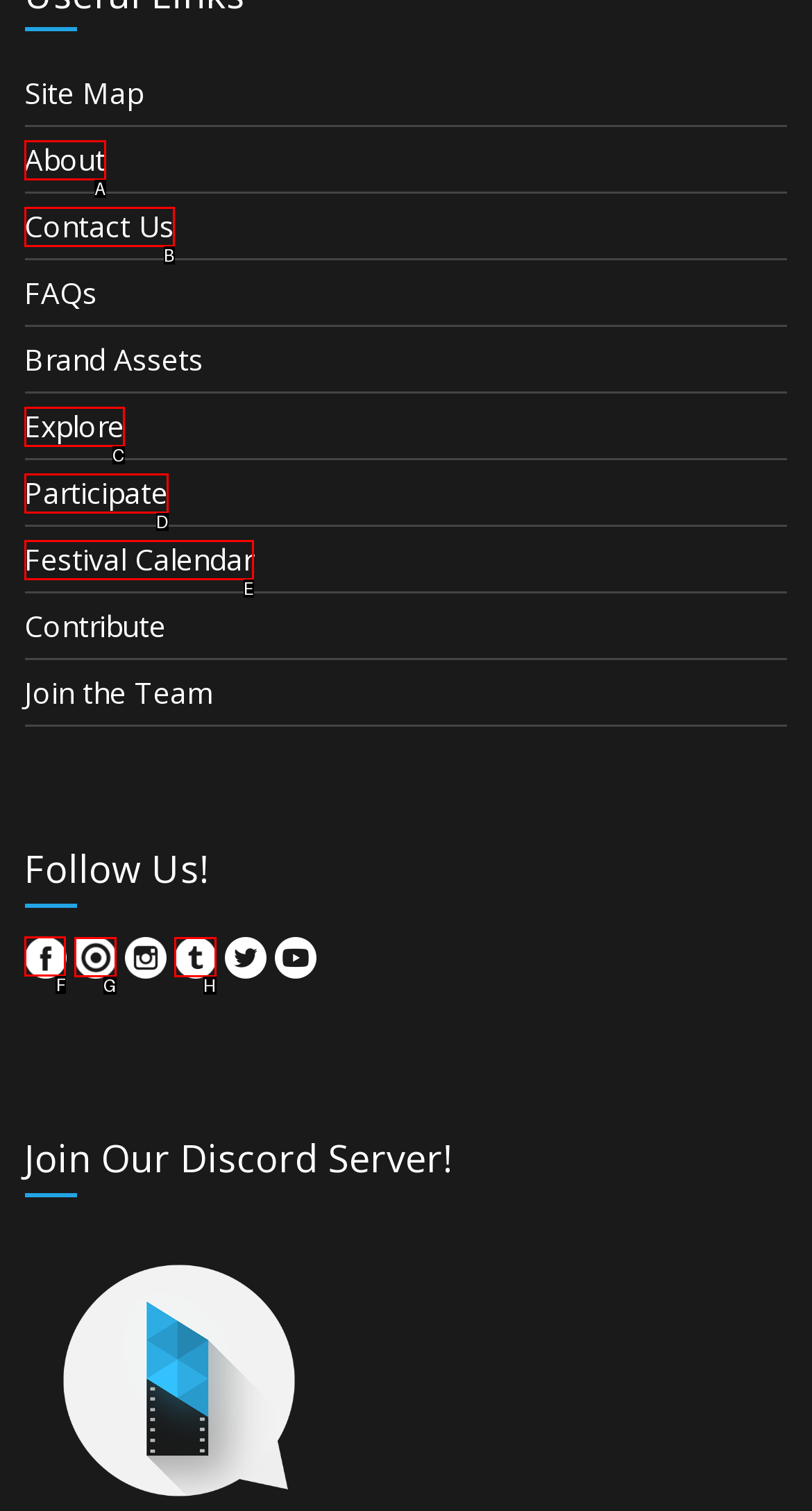Select the letter of the UI element you need to click to complete this task: Follow Us on Facebook.

F